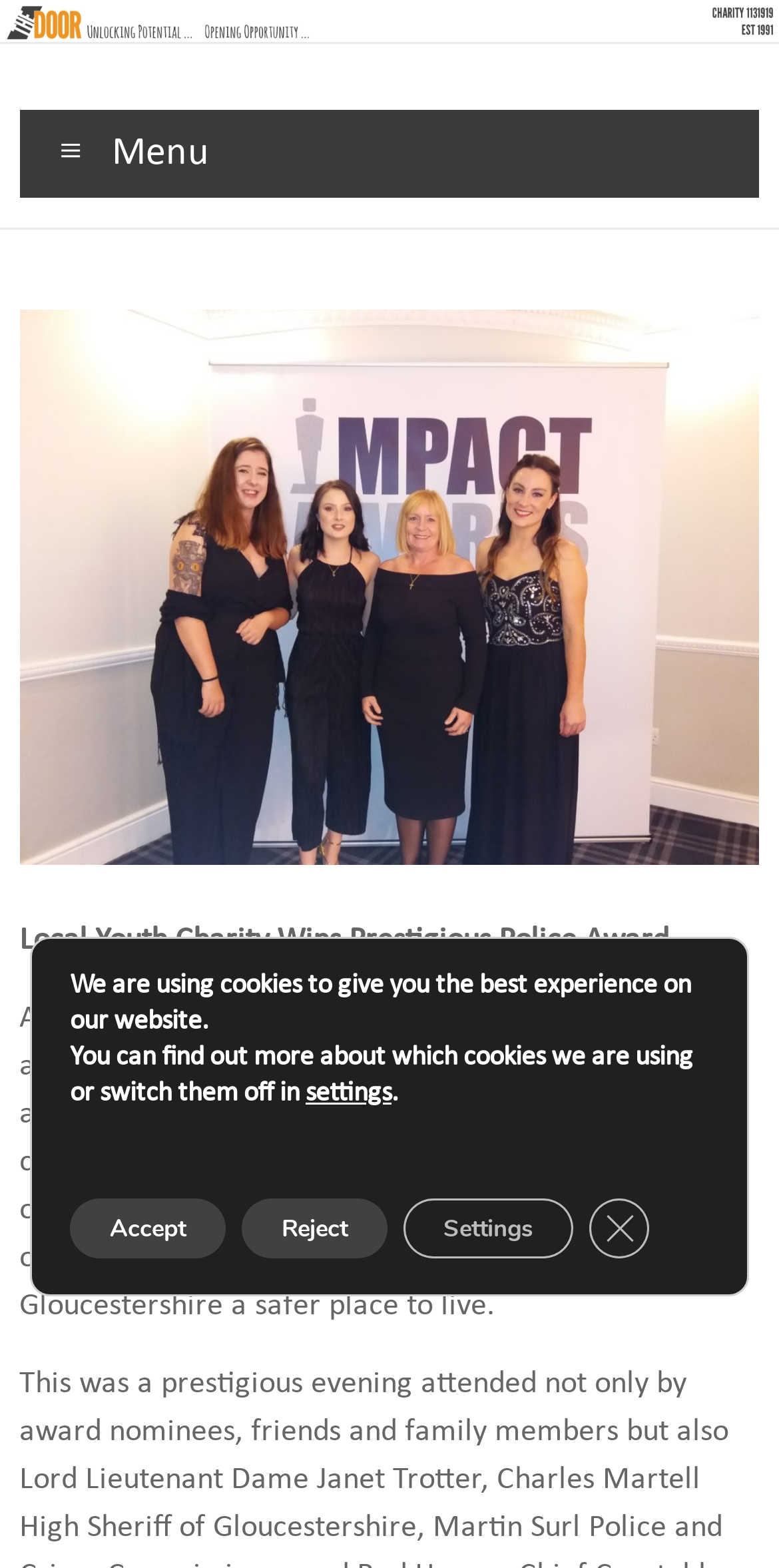Please respond to the question with a concise word or phrase:
What is the name of the charity that won the award?

The Door